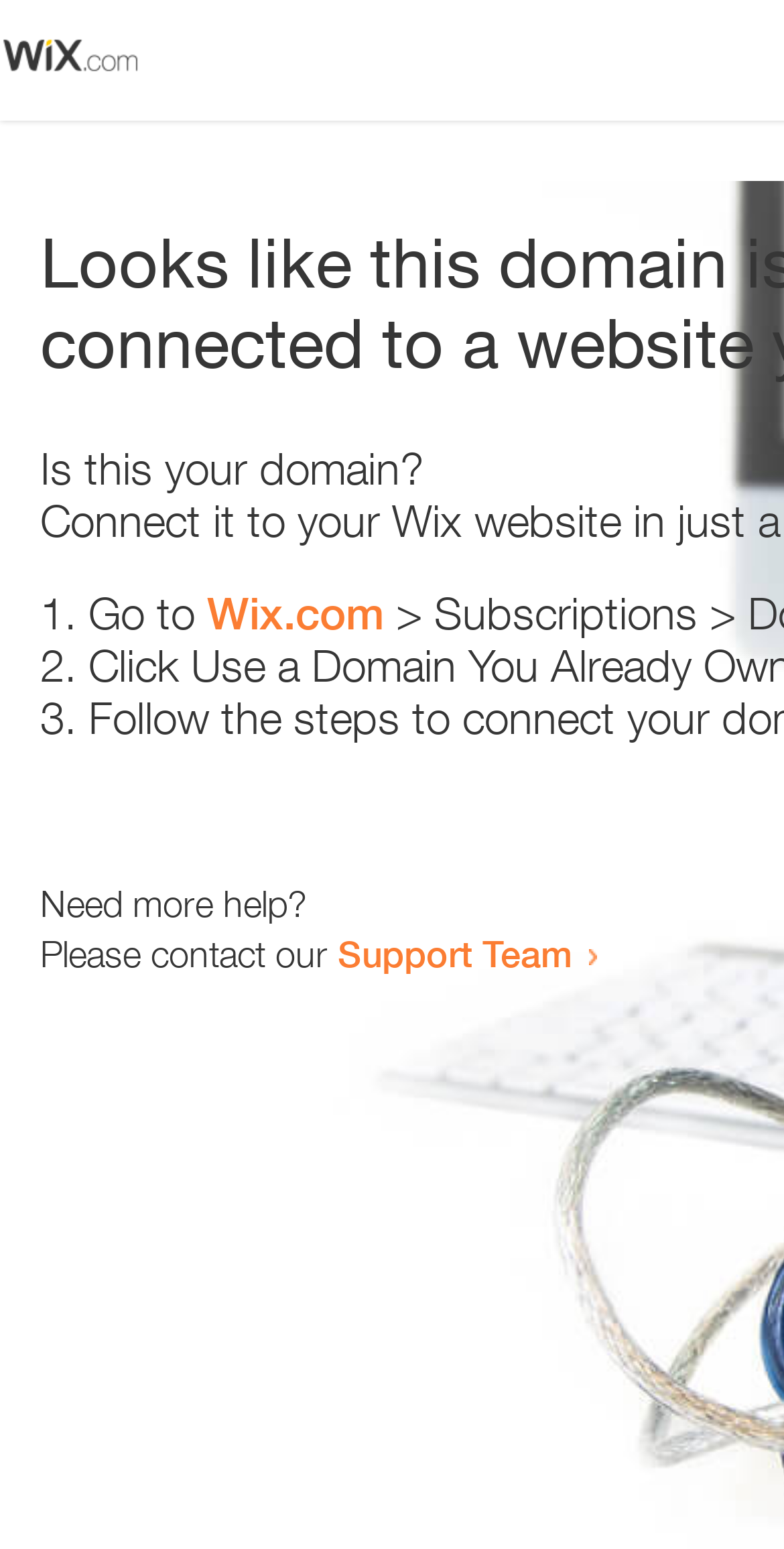What is the position of the image?
Give a comprehensive and detailed explanation for the question.

The image has a bounding box with y1 and y2 coordinates [0.023, 0.048] which are smaller than the y1 and y2 coordinates of other elements, indicating that the image is positioned at the top of the webpage.